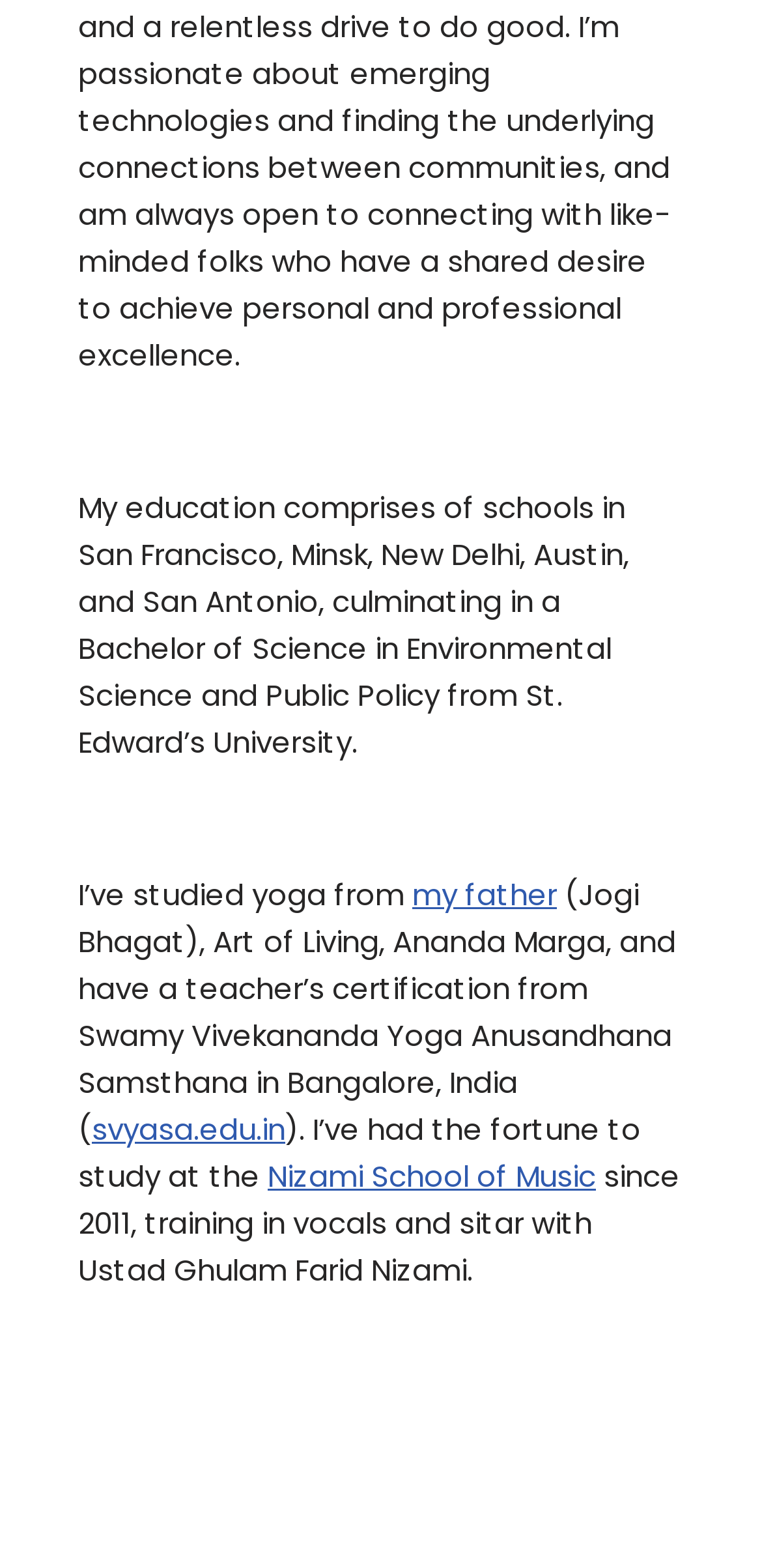What is the author's educational background?
Give a single word or phrase as your answer by examining the image.

Bachelor of Science in Environmental Science and Public Policy